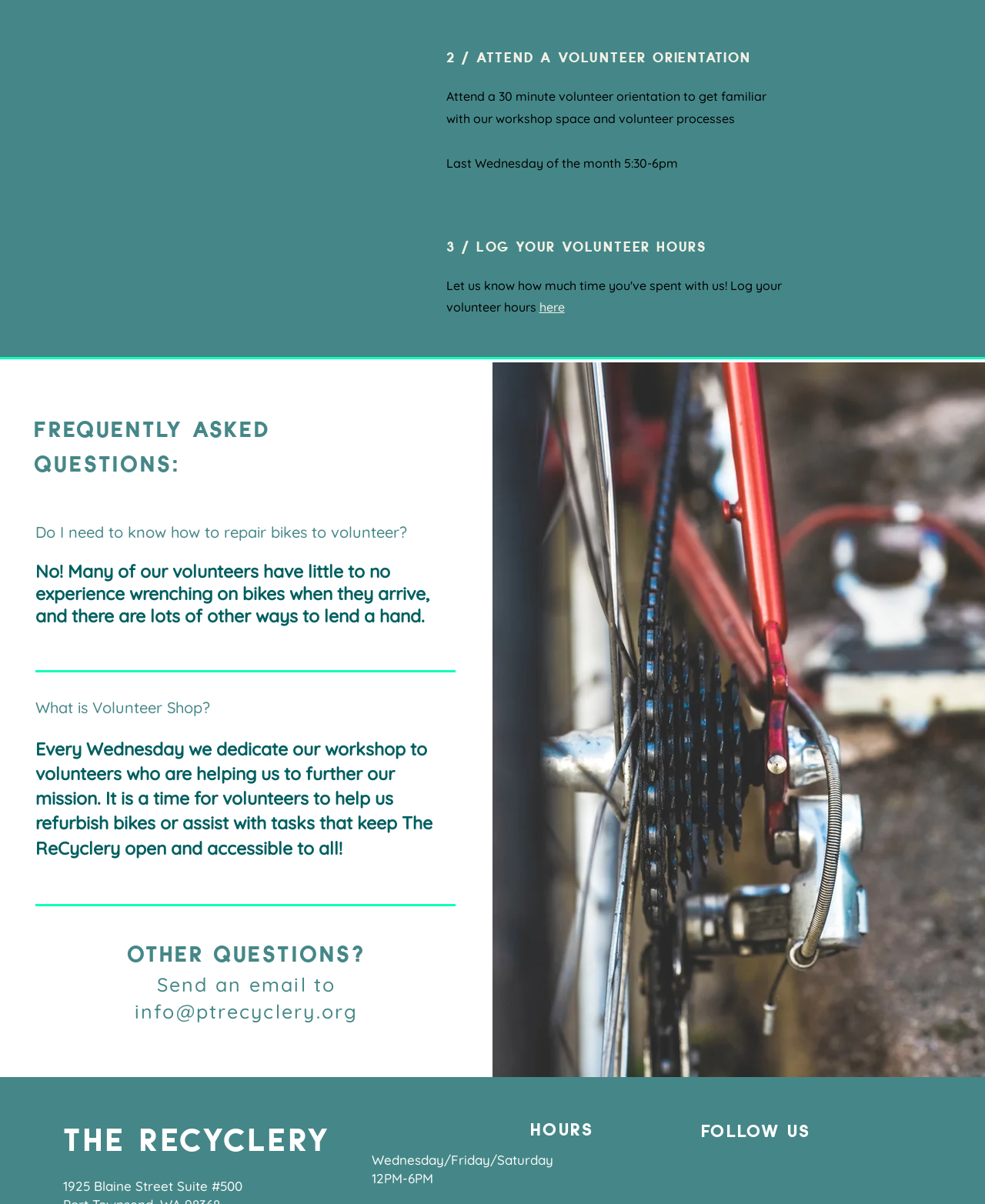Provide a single word or phrase to answer the given question: 
What is the email address to send questions to?

info@ptrecyclery.org